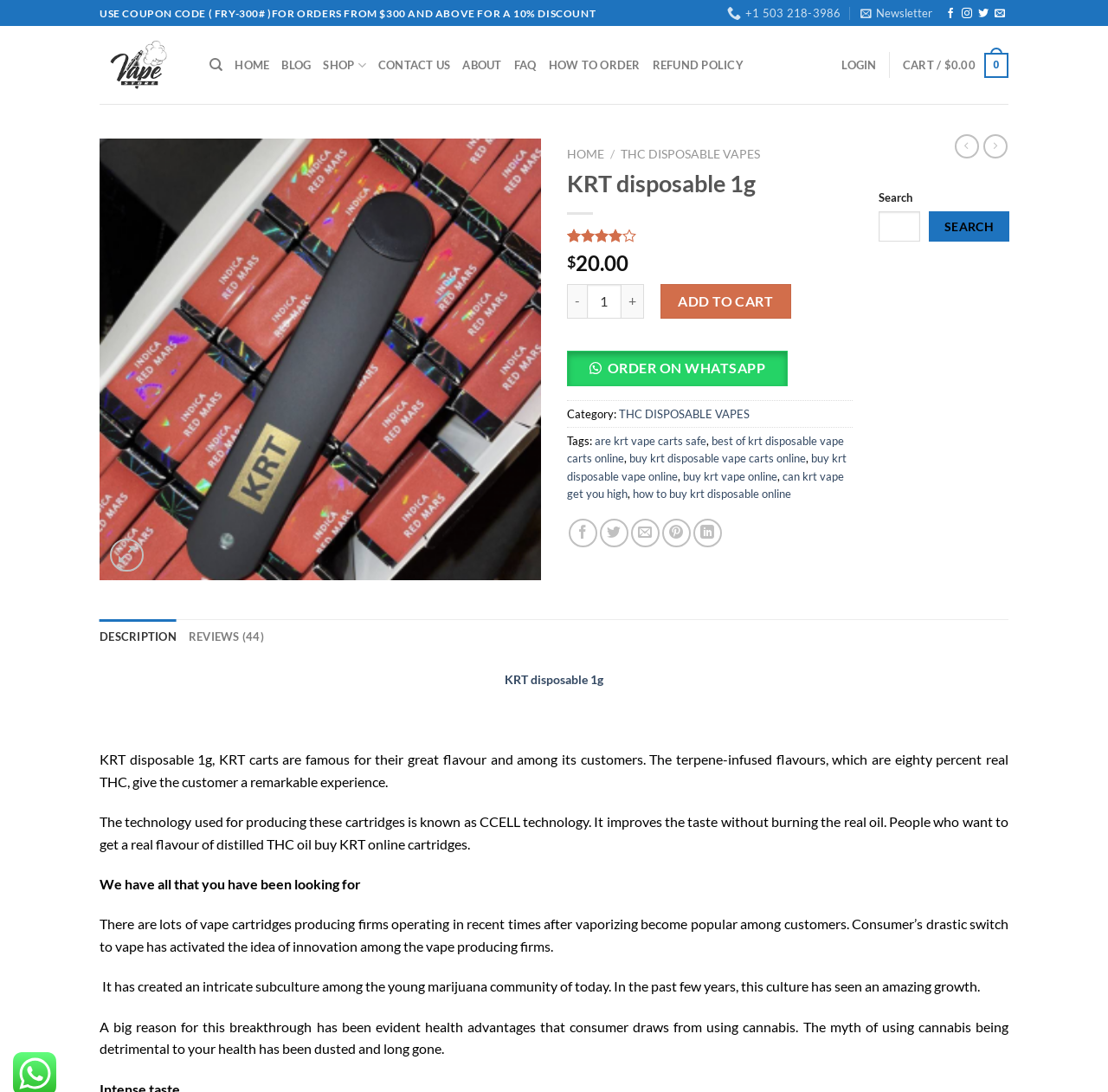Can you determine the bounding box coordinates of the area that needs to be clicked to fulfill the following instruction: "Click the 'SHOP' link"?

[0.292, 0.044, 0.33, 0.076]